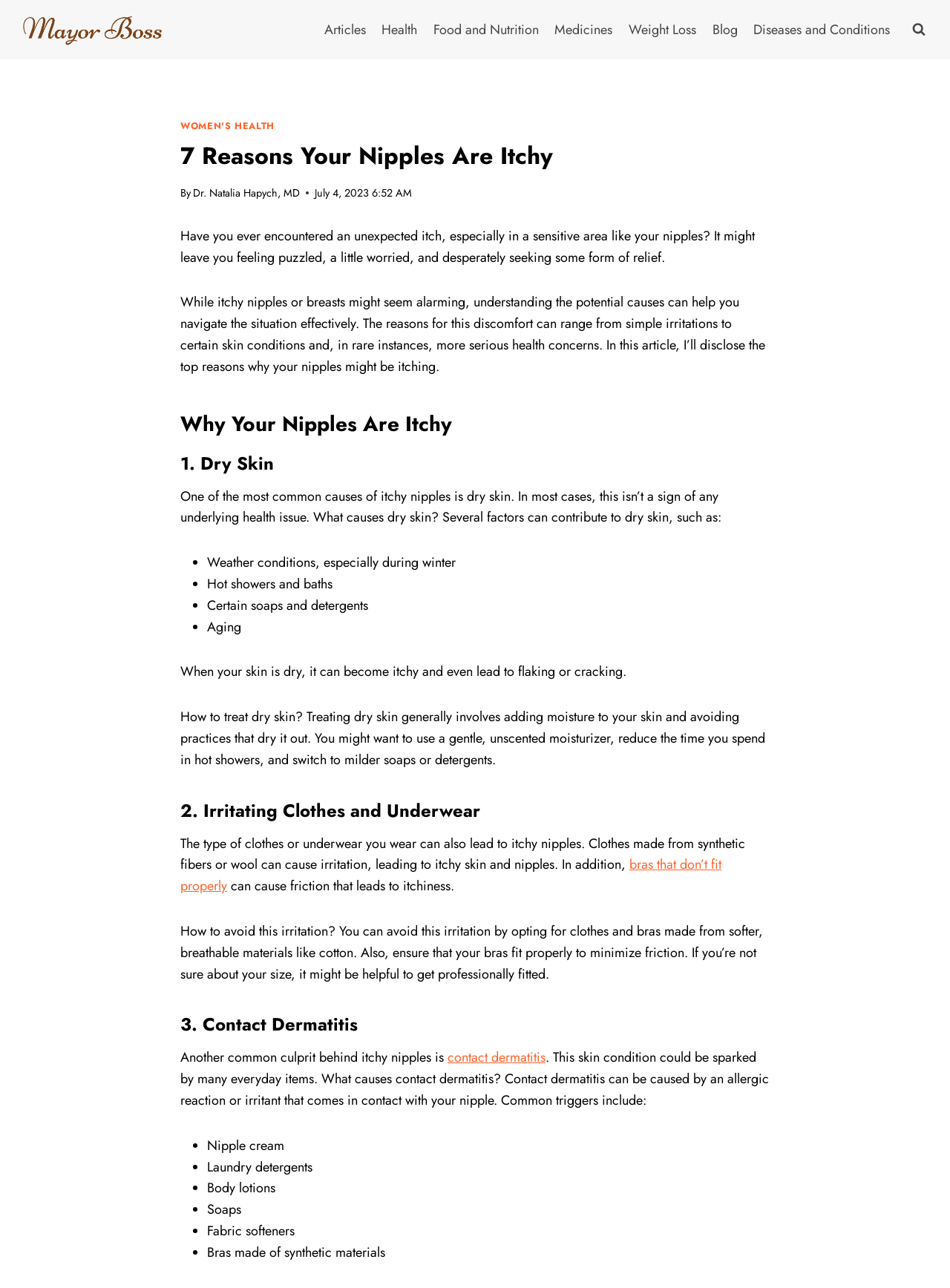What is the first reason why nipples might be itchy?
Answer with a single word or short phrase according to what you see in the image.

Dry Skin